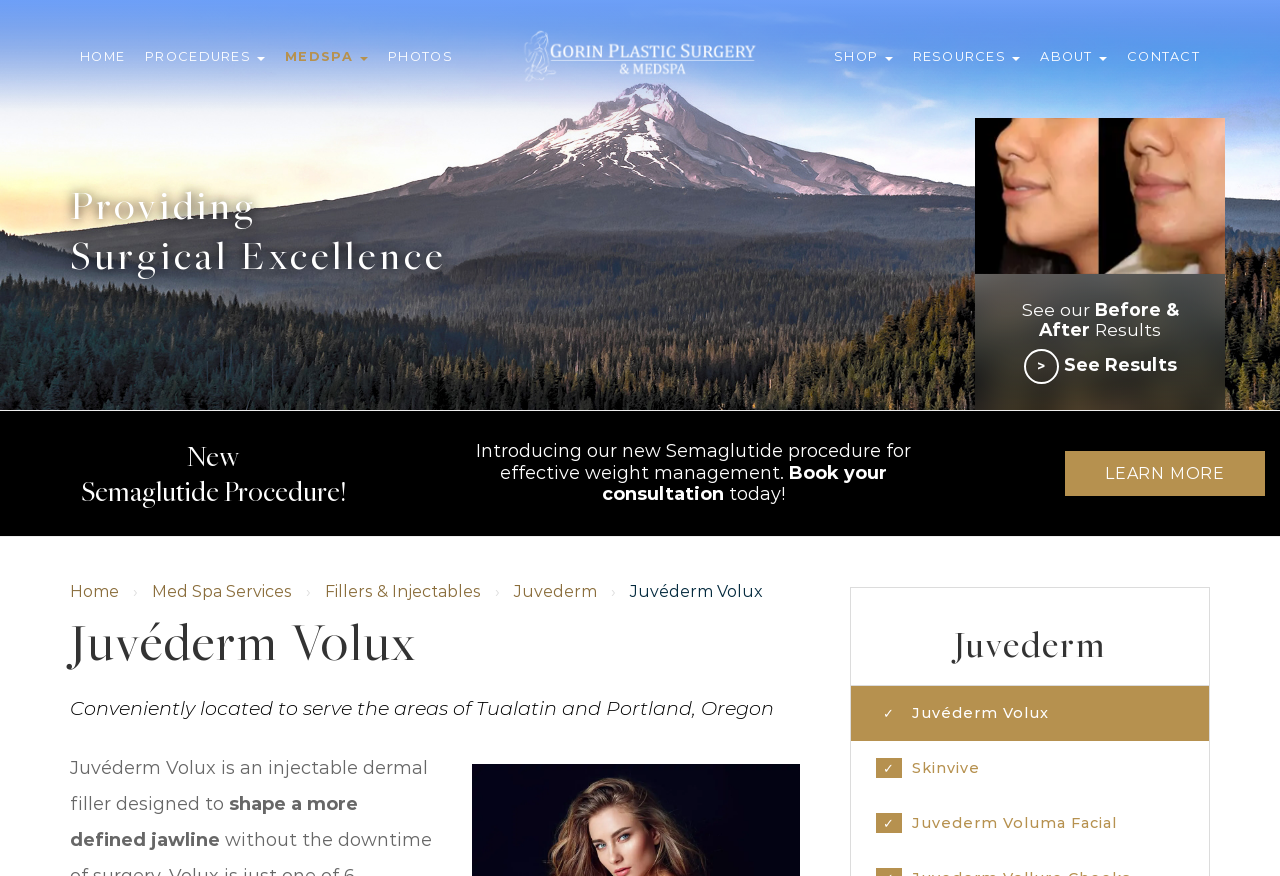What is the name of the plastic surgery practice?
Based on the image, answer the question with a single word or brief phrase.

Gorin Plastic Surgery